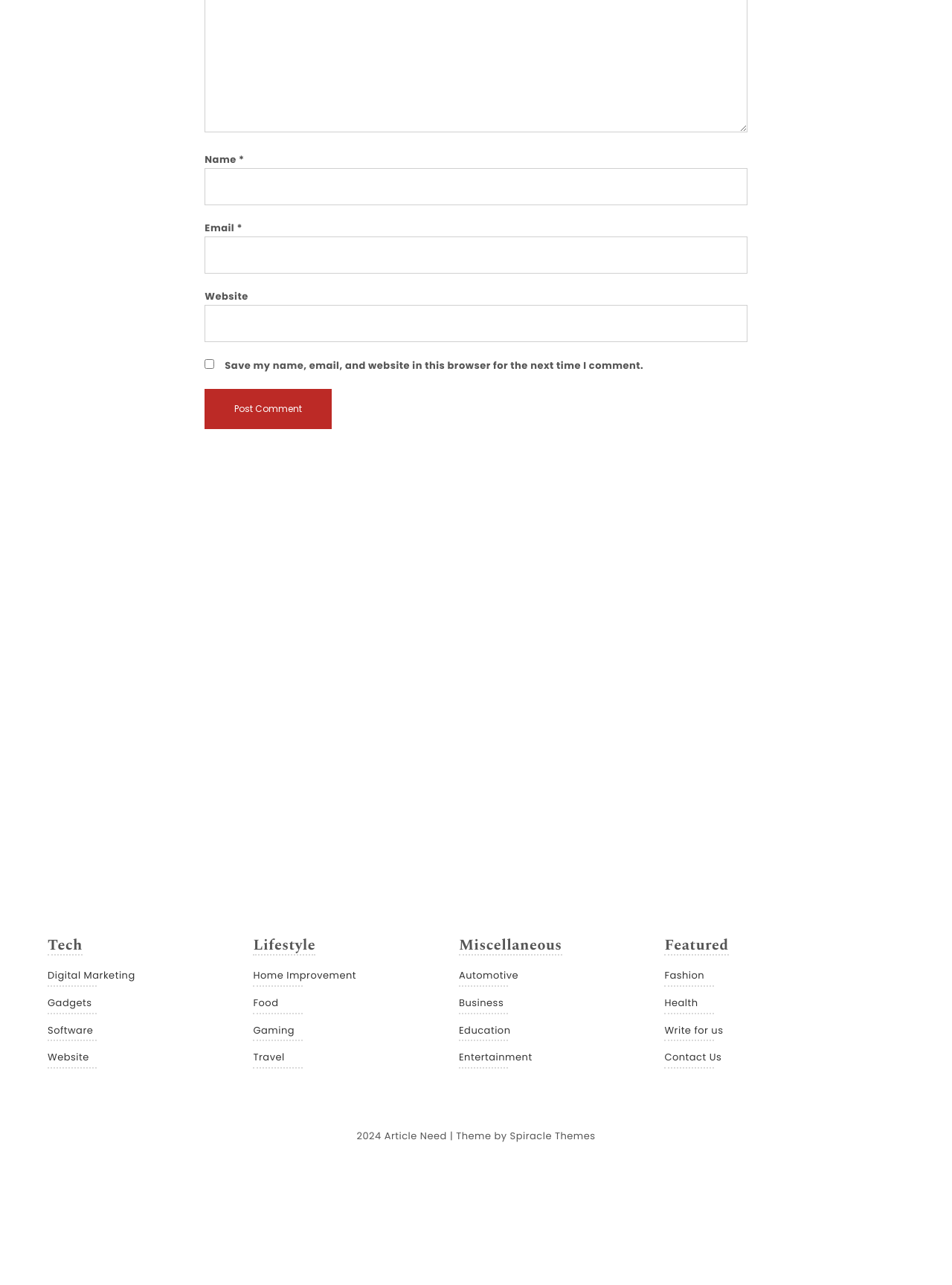Determine the bounding box coordinates for the element that should be clicked to follow this instruction: "Enter your website". The coordinates should be given as four float numbers between 0 and 1, in the format [left, top, right, bottom].

[0.215, 0.237, 0.785, 0.266]